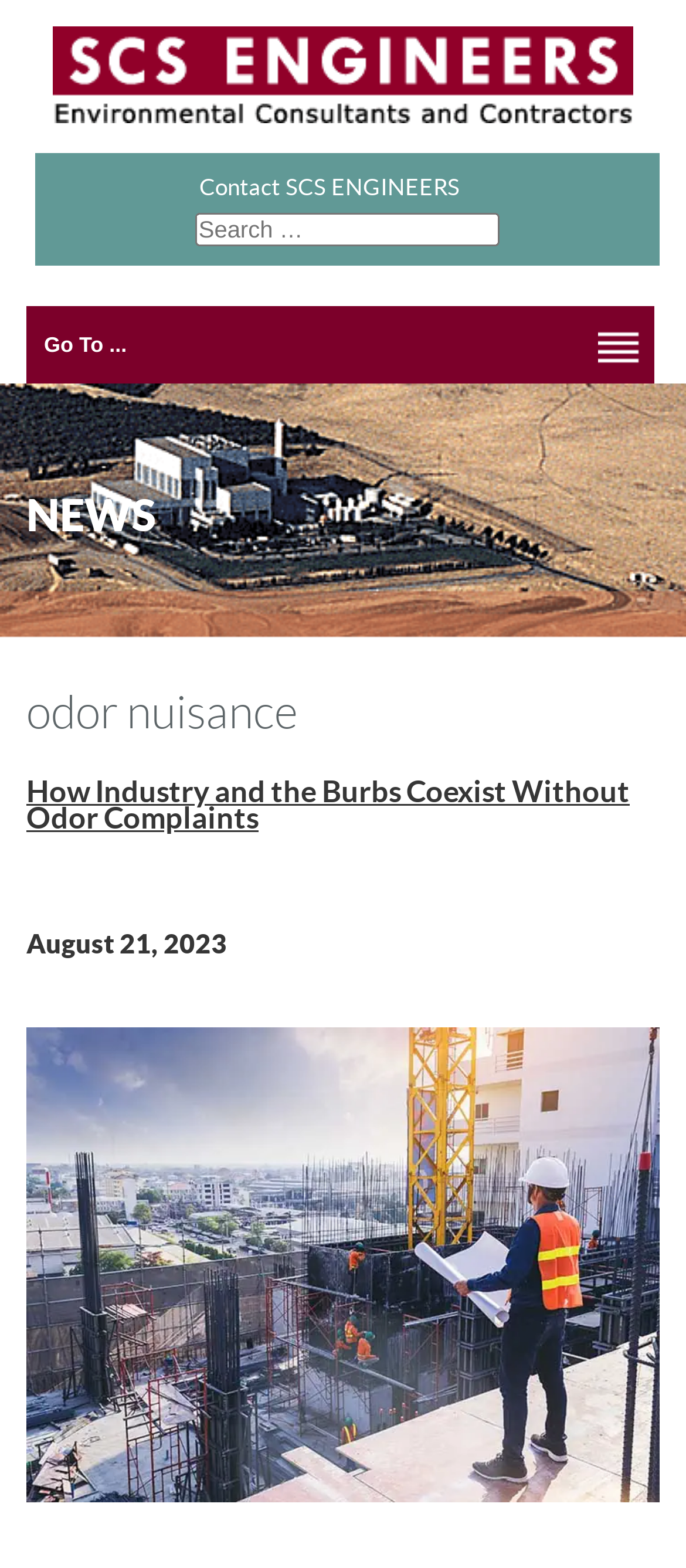What is the company name on the top left?
Use the screenshot to answer the question with a single word or phrase.

SCS Engineers